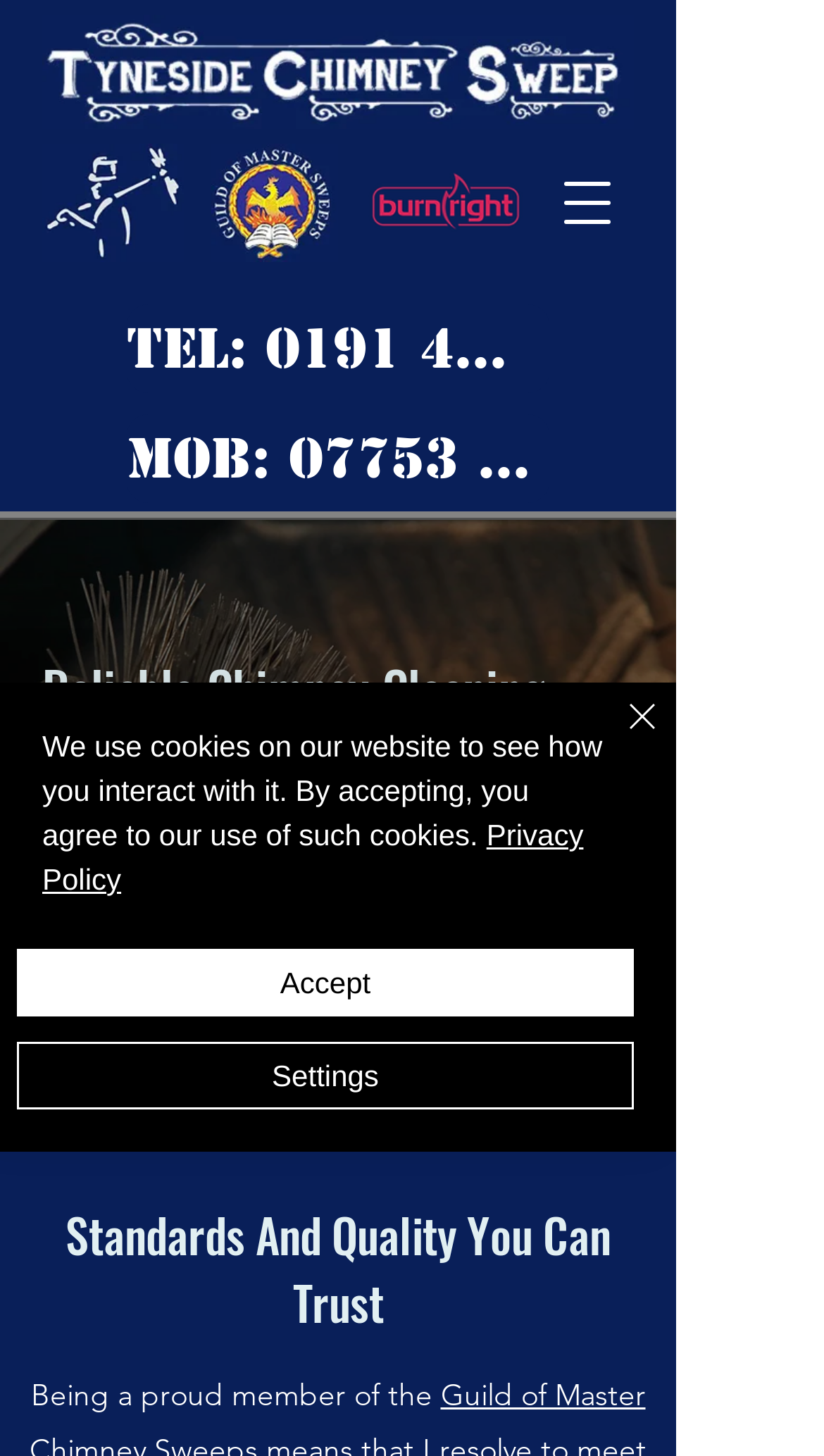Please find the bounding box for the UI component described as follows: "Privacy Policy".

[0.051, 0.562, 0.708, 0.615]